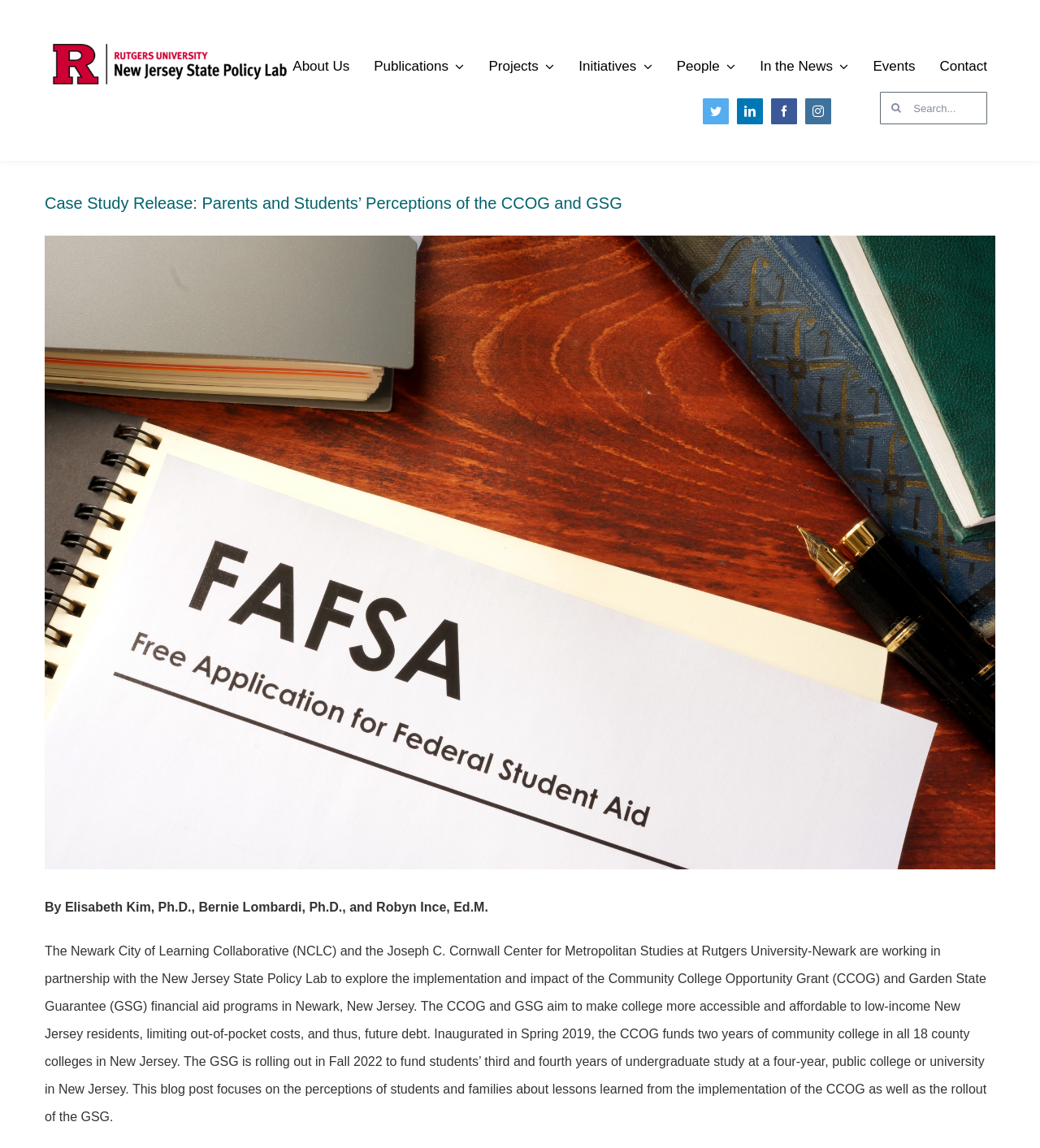Find the bounding box coordinates for the UI element whose description is: "Publications". The coordinates should be four float numbers between 0 and 1, in the format [left, top, right, bottom].

[0.36, 0.032, 0.446, 0.08]